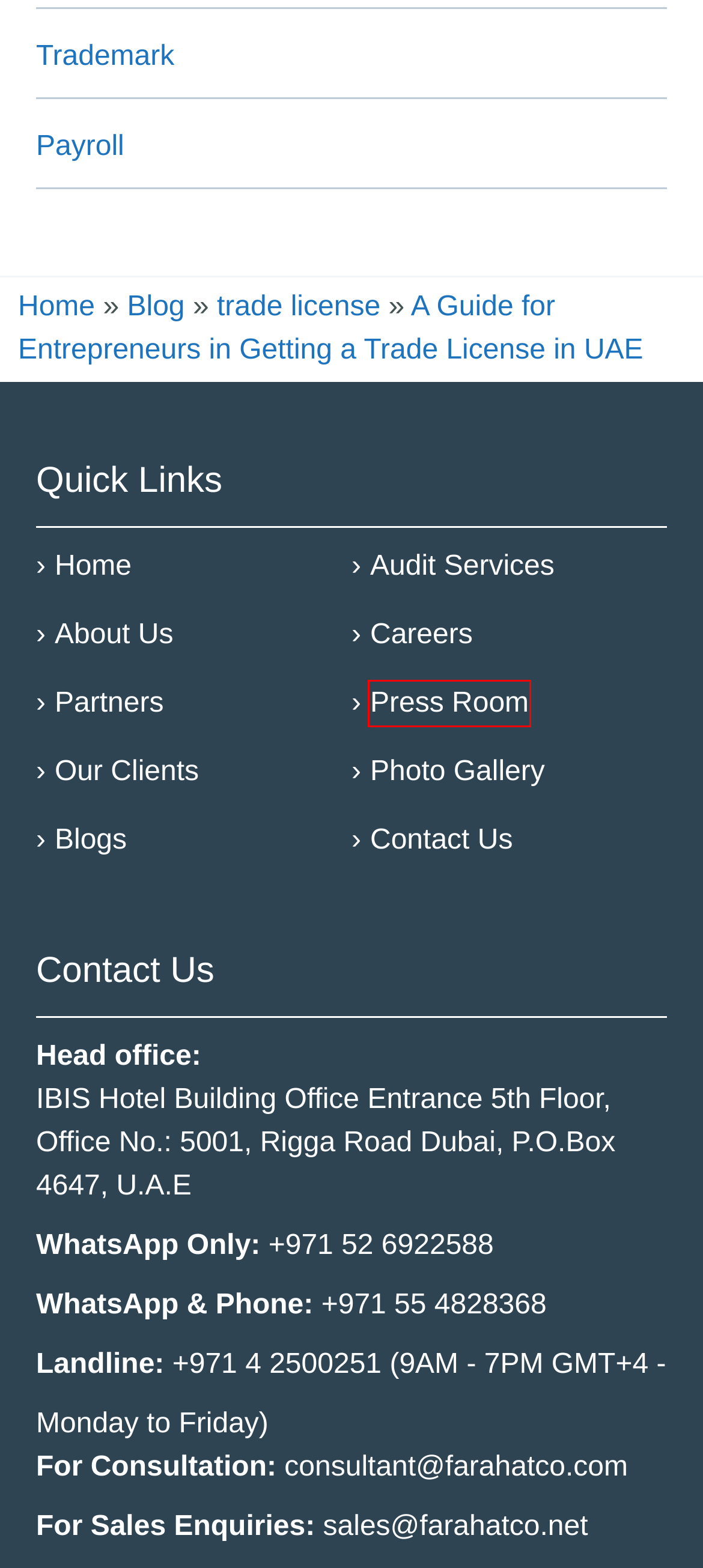You have a screenshot of a webpage with a red bounding box around an element. Identify the webpage description that best fits the new page that appears after clicking the selected element in the red bounding box. Here are the candidates:
A. Pressroom - Farahat & Co. Business setup Consultants in Dubai, Sharjah, Abu Dhabi UAE
B. Our Clients | FAR Consulting Middle East | Since 1985
C. Business Setup Blog | FAR Consulting Middle East | Dubai | UAE
D. Trademark Archives - Farahat & Co.
E. Photo Gallery - FAR Consulting Middle East | Since 1985
F. Our Partners | FAR Consulting Middle East | Since 1985
G. Company Formation Consultants in UAE | FAR Consulting Middle East
H. Payroll Archives - Farahat & Co.

A